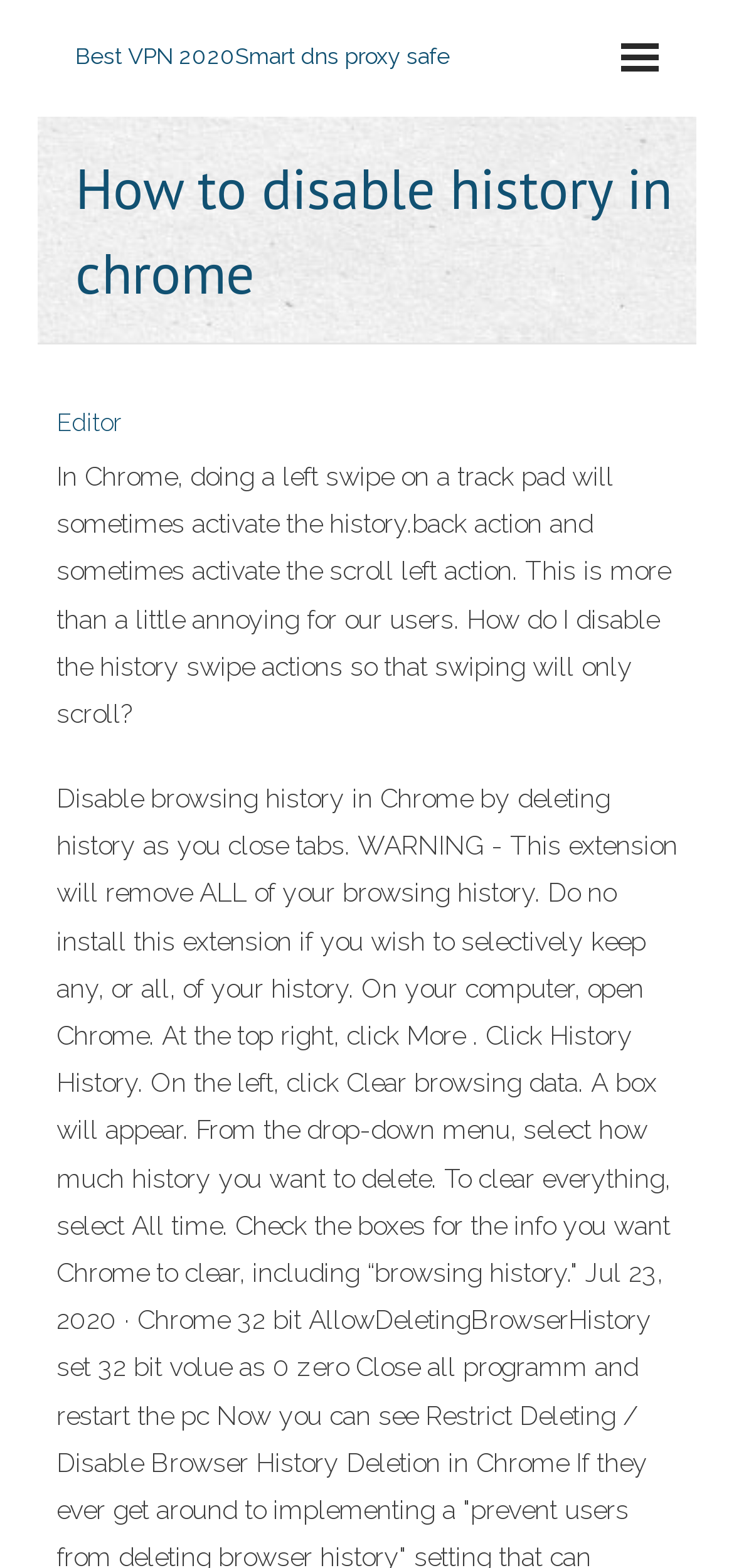Bounding box coordinates should be in the format (top-left x, top-left y, bottom-right x, bottom-right y) and all values should be floating point numbers between 0 and 1. Determine the bounding box coordinate for the UI element described as: Editor

[0.077, 0.26, 0.167, 0.278]